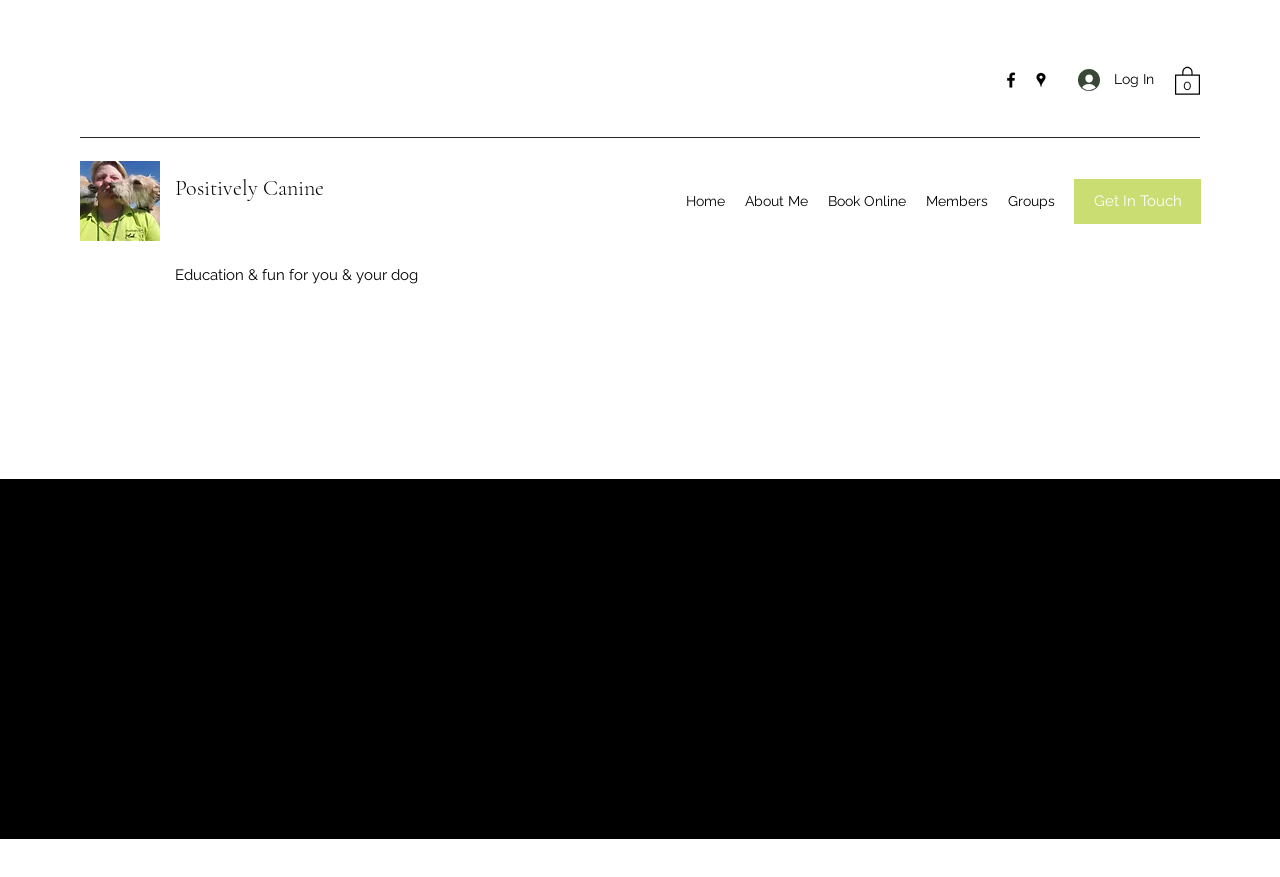Respond to the question below with a single word or phrase:
How many social media links are available?

2